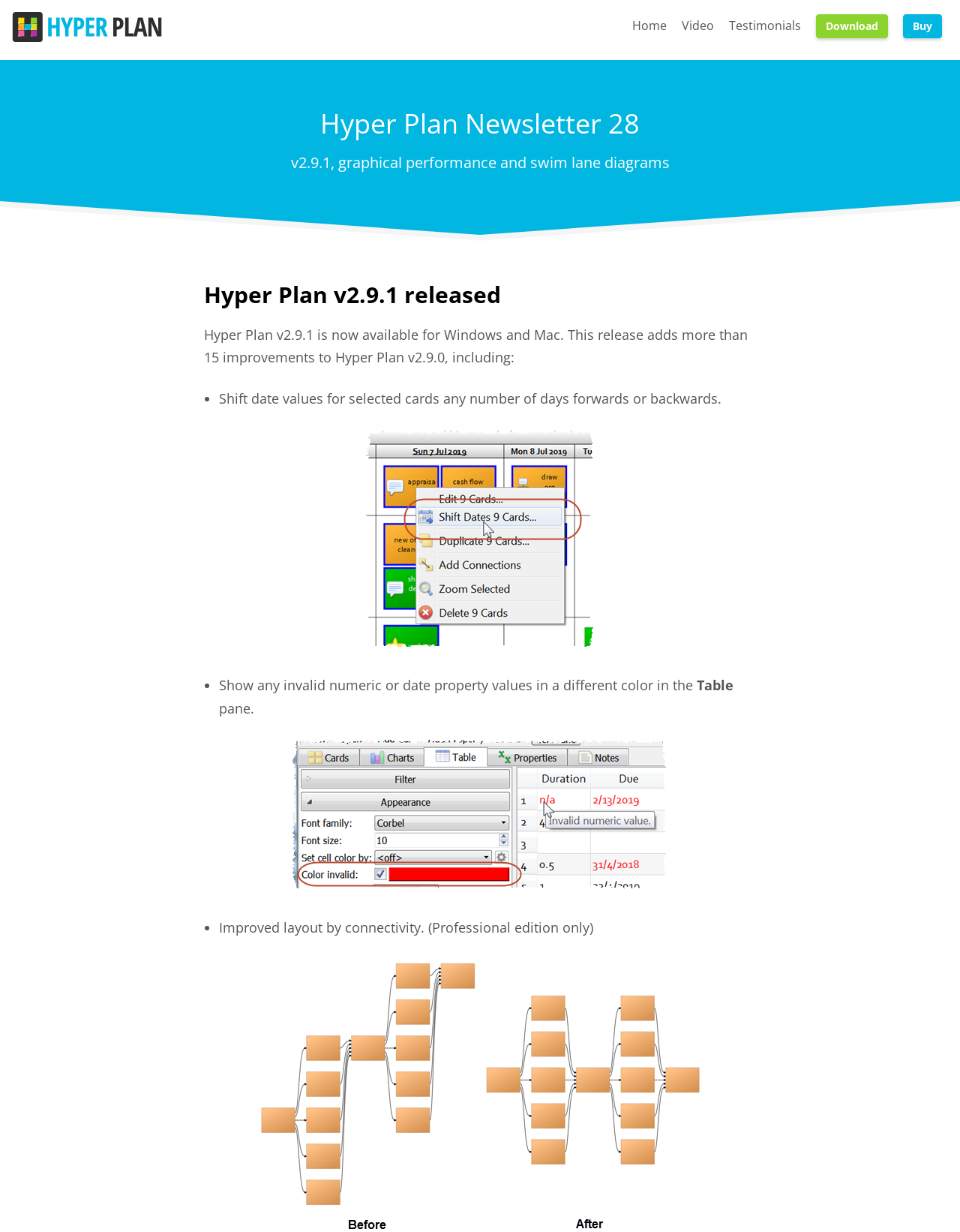Provide a short answer using a single word or phrase for the following question: 
What is shown in a different color in the Table pane?

Invalid numeric or date property values